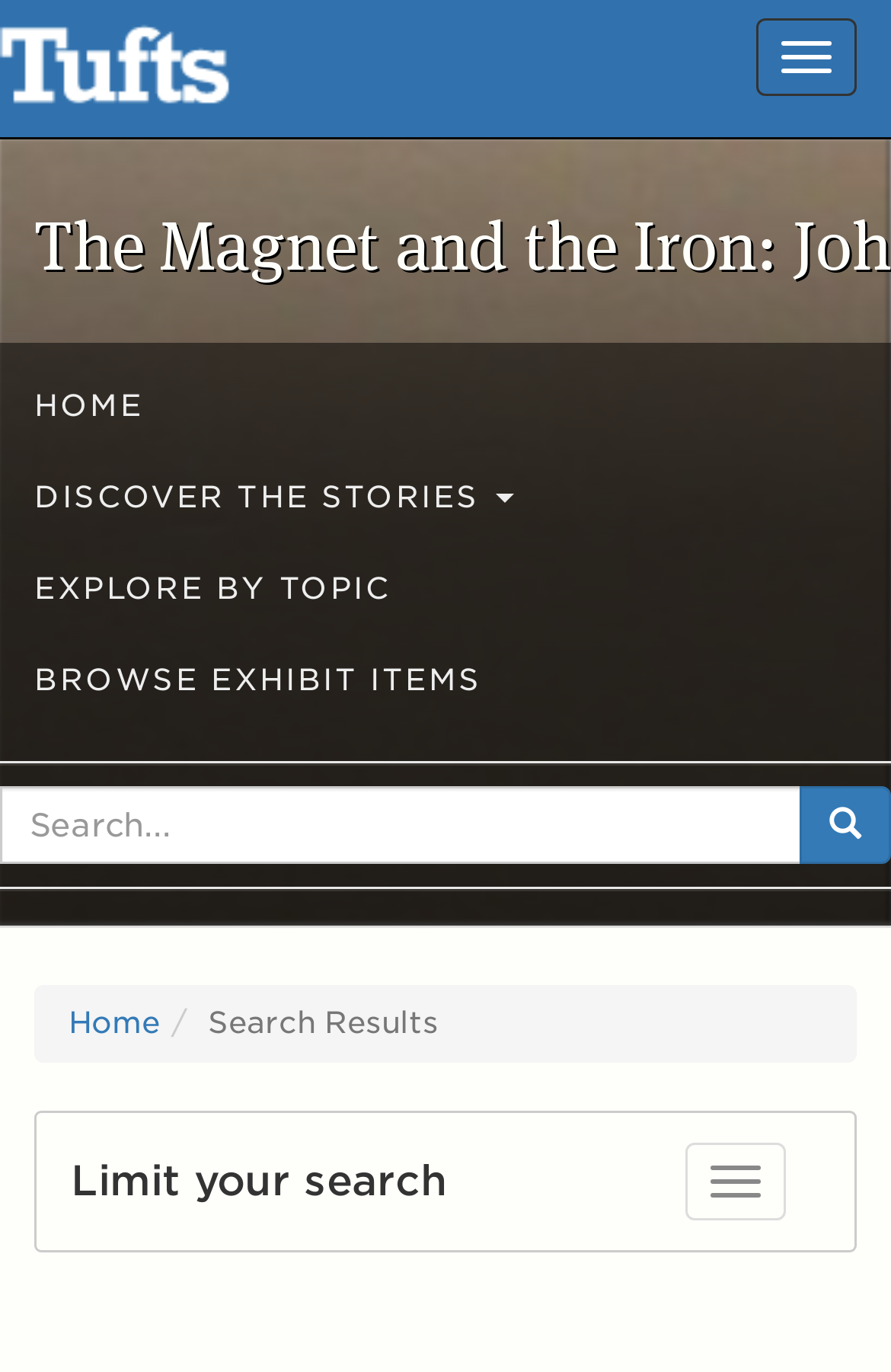Provide the bounding box coordinates of the section that needs to be clicked to accomplish the following instruction: "Toggle facets."

[0.769, 0.833, 0.882, 0.89]